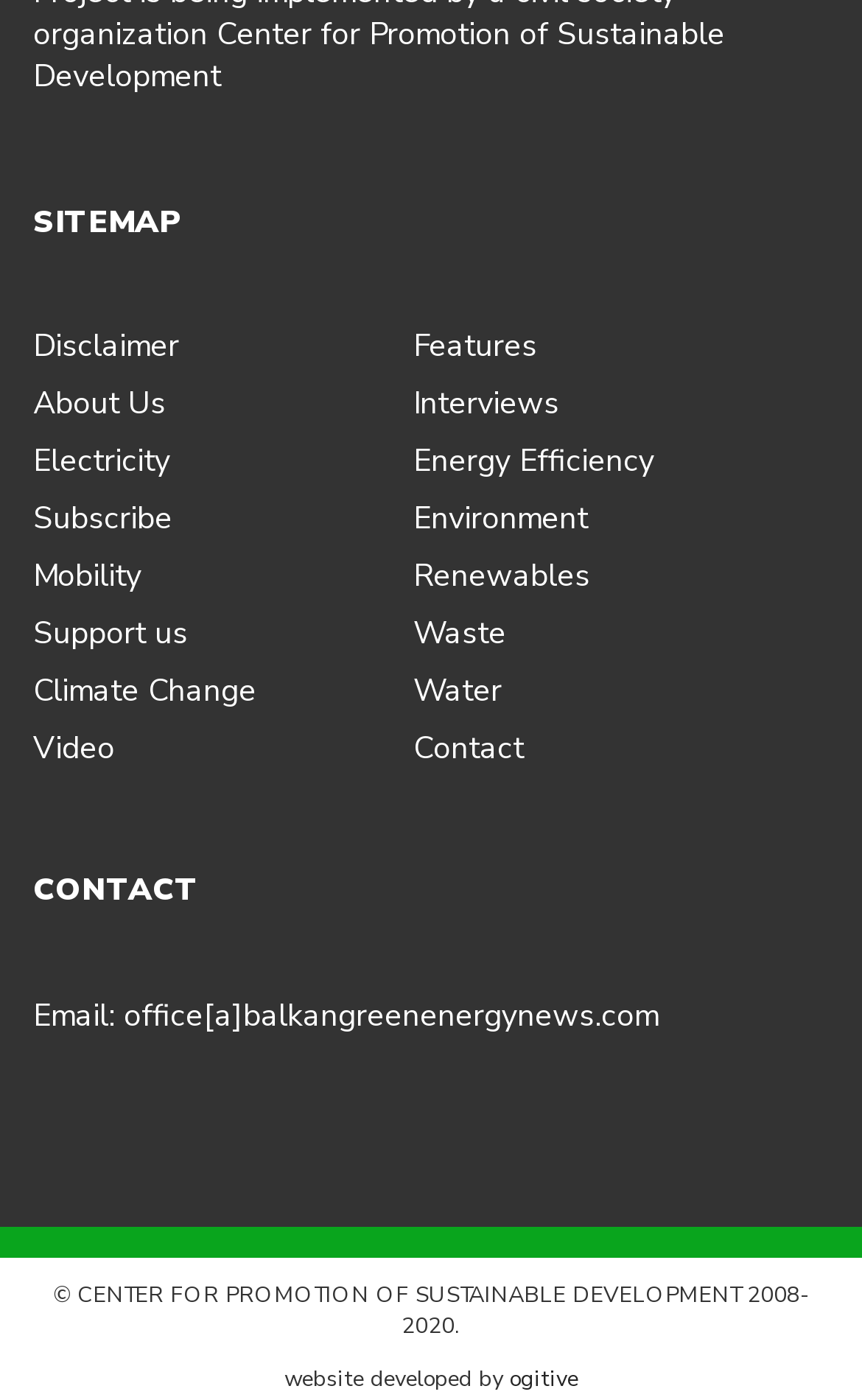Answer the question with a single word or phrase: 
What is the email address provided?

office[a]balkangreenenergynews.com